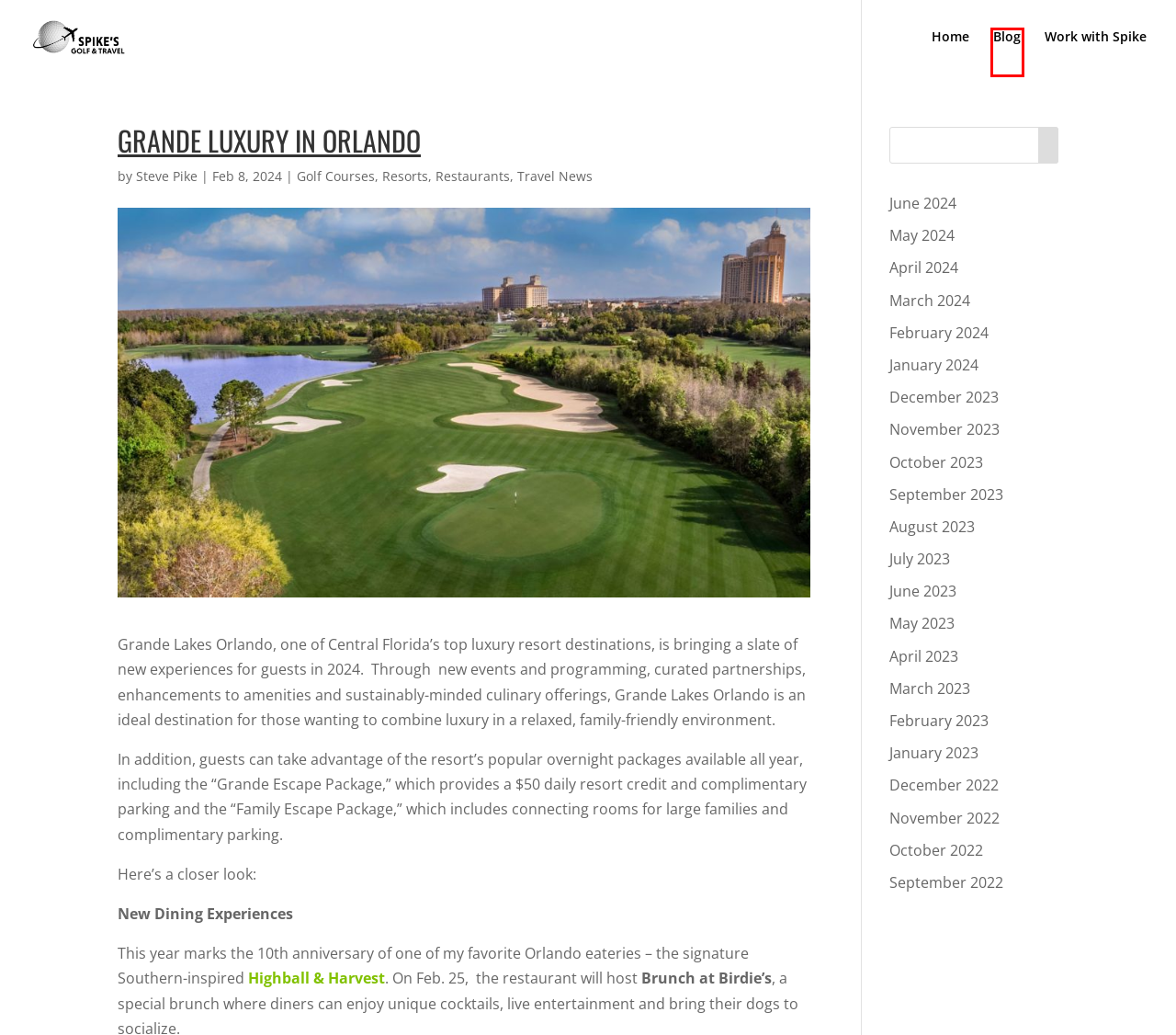Review the screenshot of a webpage that includes a red bounding box. Choose the most suitable webpage description that matches the new webpage after clicking the element within the red bounding box. Here are the candidates:
A. October 2023 - Spike on Golf & Travel
B. February 2023 - Spike on Golf & Travel
C. December 2022 - Spike on Golf & Travel
D. Spike On Golf and Travel Blog
E. August 2023 - Spike on Golf & Travel
F. Steve Pike, Author at Spike on Golf & Travel
G. Work with Spike of Spike's Golf and Travel Blog
H. December 2023 - Spike on Golf & Travel

D